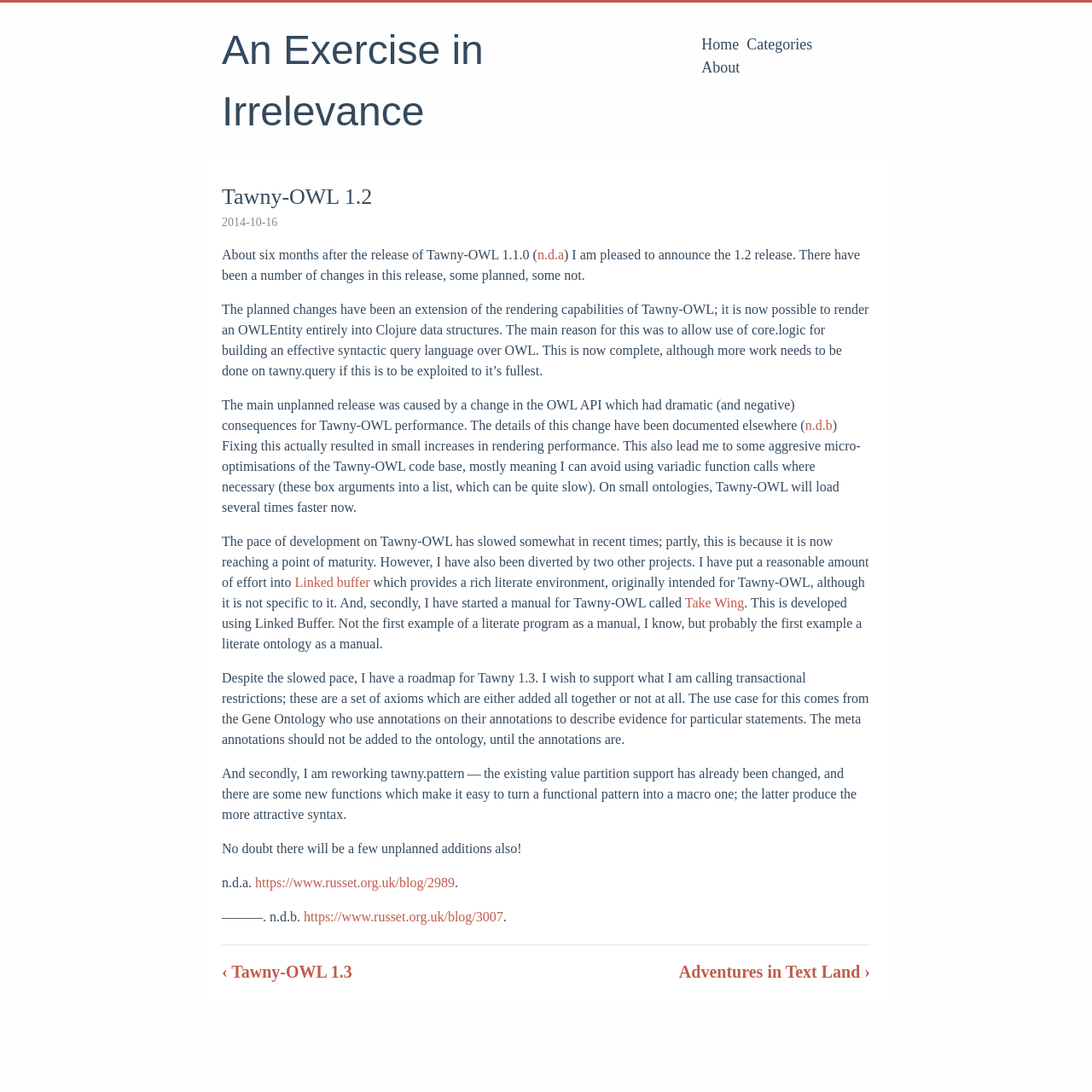Write an elaborate caption that captures the essence of the webpage.

This webpage is about Tawny-OWL 1.2, a software release. At the top, there are four links: "An Exercise in Irrelevance", "Home", "Categories", and "About". Below these links, there is a main section that contains an article about Tawny-OWL 1.2. The article has a heading "Tawny-OWL 1.2" and a date "2014-10-16" above the main text.

The main text is divided into several paragraphs. The first paragraph announces the release of Tawny-OWL 1.2 and mentions that there have been several changes in this release. The second paragraph explains the planned changes, including the extension of rendering capabilities and the use of core.logic for building a syntactic query language over OWL.

The third paragraph discusses an unplanned release caused by a change in the OWL API, which had negative consequences for Tawny-OWL performance. However, fixing this issue resulted in small increases in rendering performance. The fourth paragraph mentions that the pace of development on Tawny-OWL has slowed down, partly because it is reaching a point of maturity, and partly because the author has been diverted by two other projects: Linked Buffer and Take Wing.

The fifth paragraph discusses the roadmap for Tawny 1.3, including support for transactional restrictions and reworking tawny.pattern. The last paragraph mentions that there will be unplanned additions to the software as well.

At the bottom of the page, there are two links to previous and next articles: "‹ Tawny-OWL 1.3" and "Adventures in Text Land ›". There are also two references to external blog posts, "n.d.a" and "n.d.b", with links to the corresponding articles.